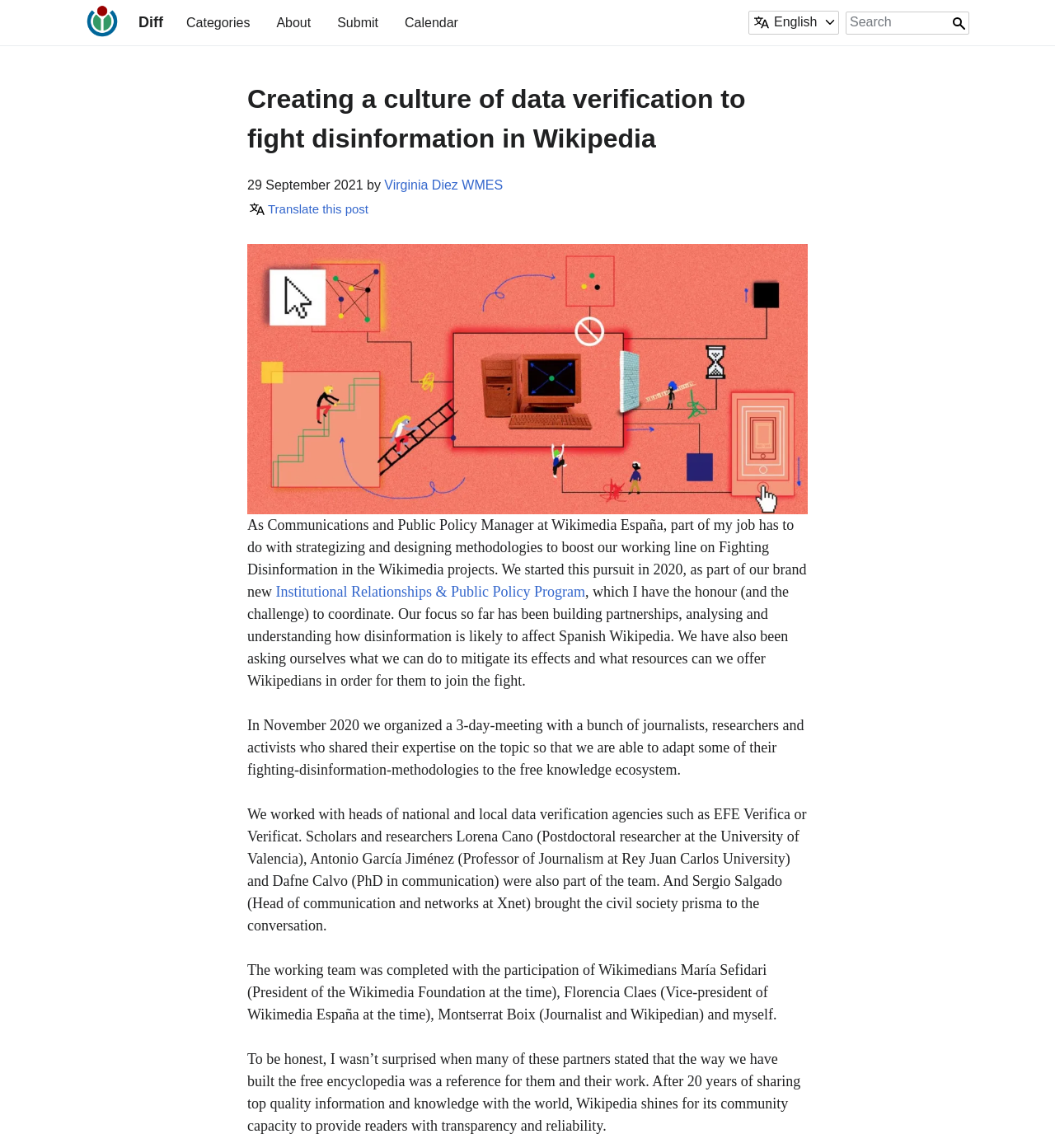What is the name of the program mentioned?
Using the image as a reference, answer with just one word or a short phrase.

Institutional Relationships & Public Policy Program